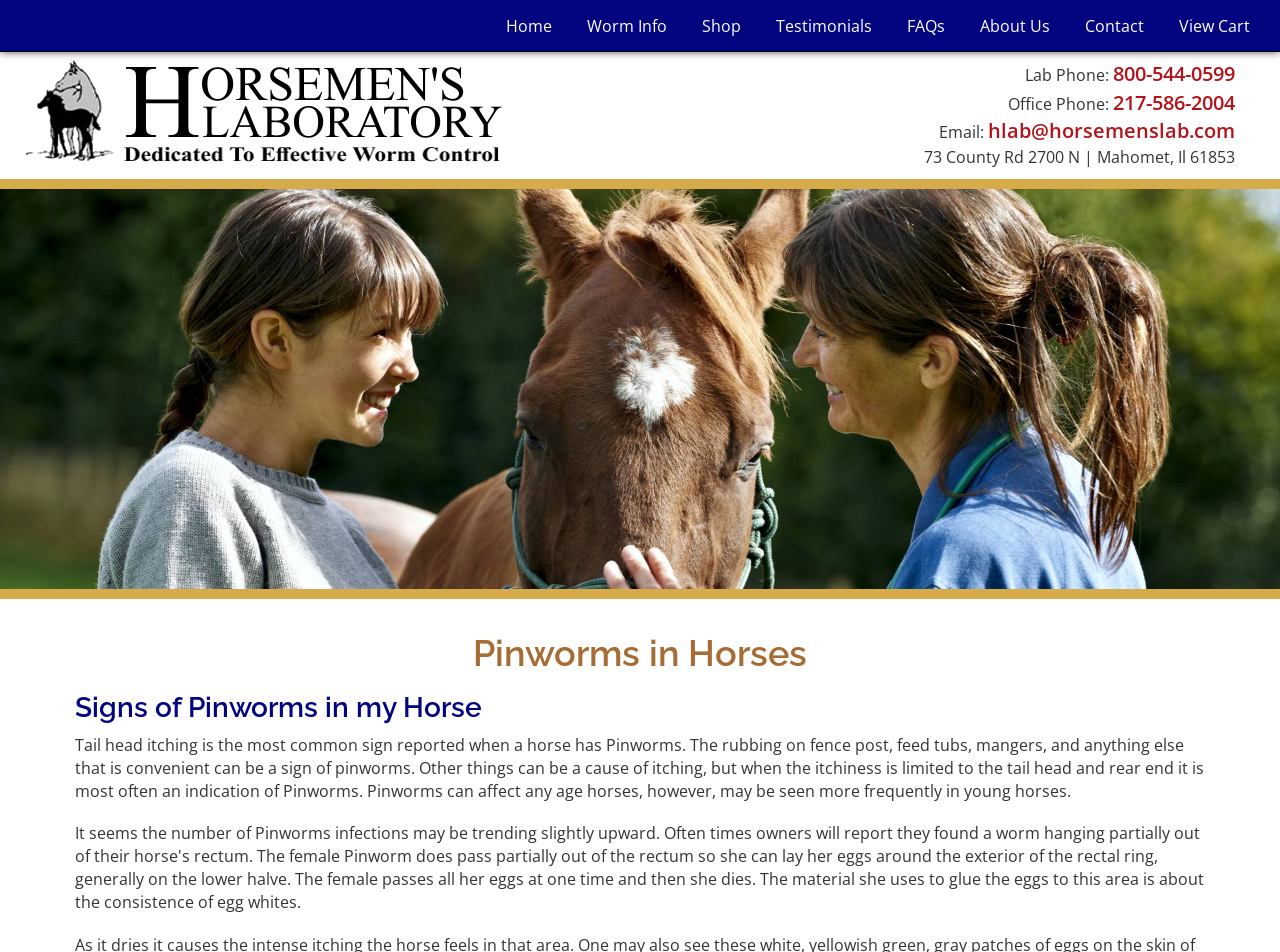Please identify the bounding box coordinates of the element's region that should be clicked to execute the following instruction: "View Cart". The bounding box coordinates must be four float numbers between 0 and 1, i.e., [left, top, right, bottom].

[0.909, 0.001, 0.988, 0.054]